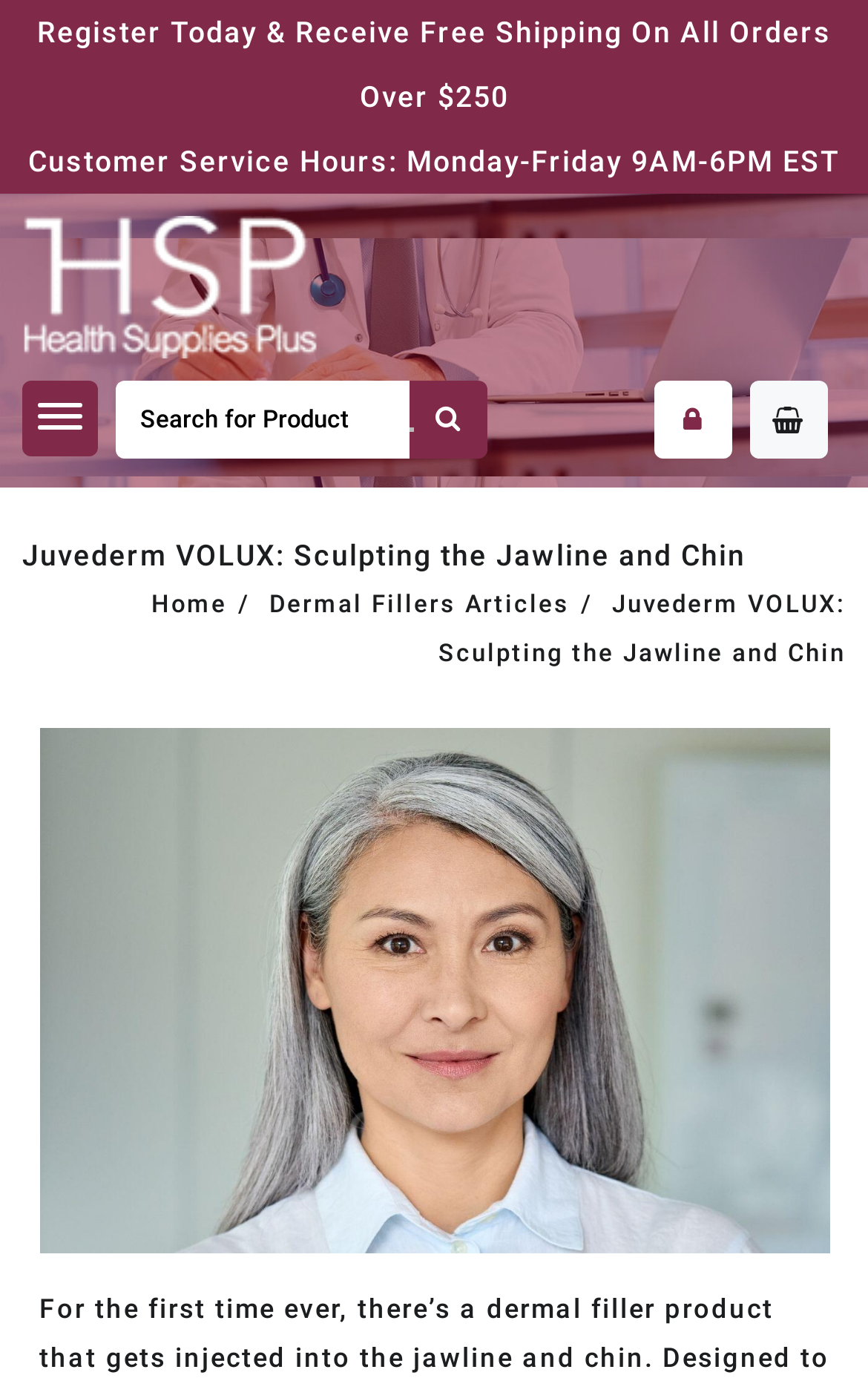Kindly respond to the following question with a single word or a brief phrase: 
What is the customer service hour?

Monday-Friday 9AM-6PM EST